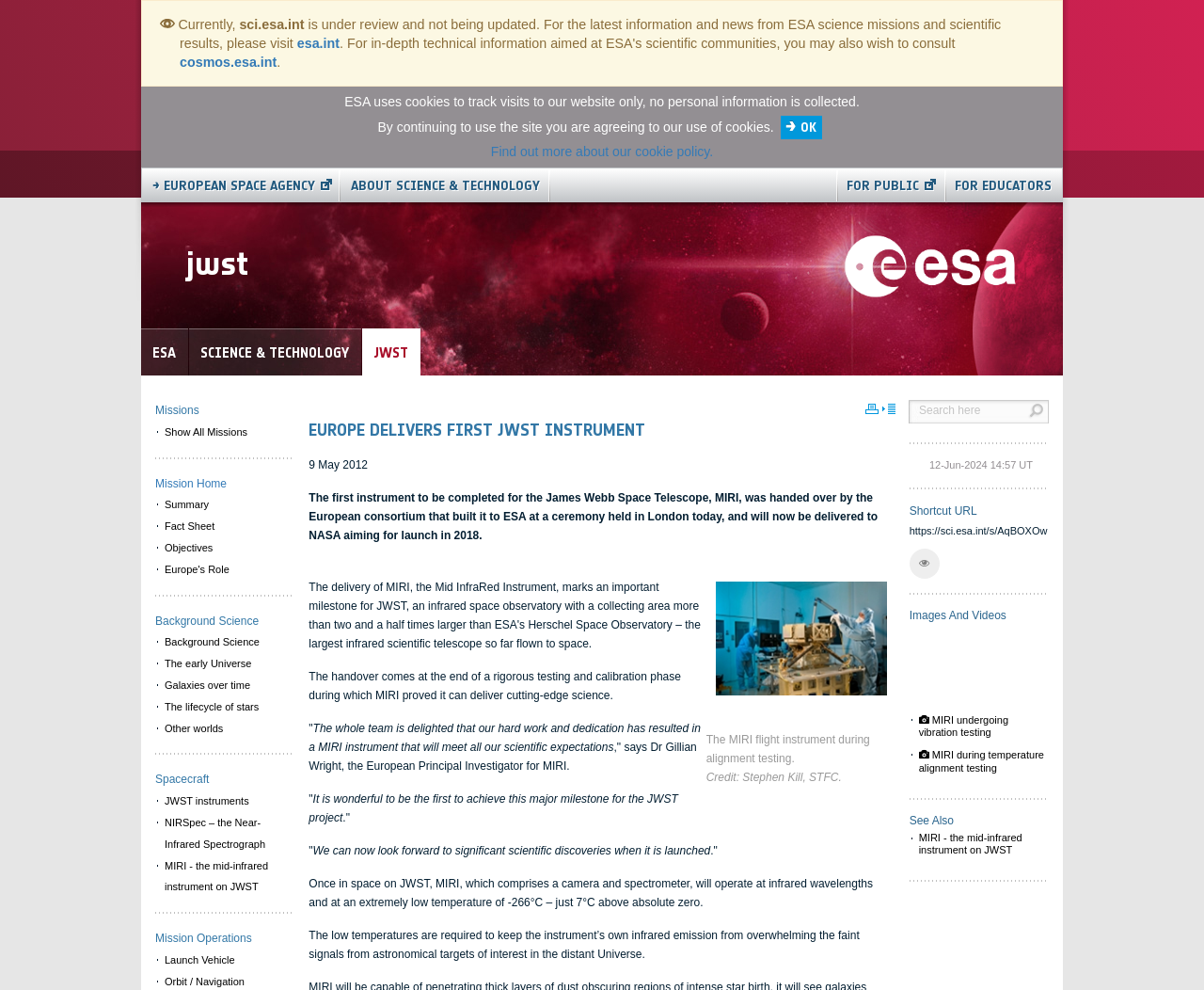Answer the following inquiry with a single word or phrase:
What is the temperature at which MIRI will operate?

-266°C